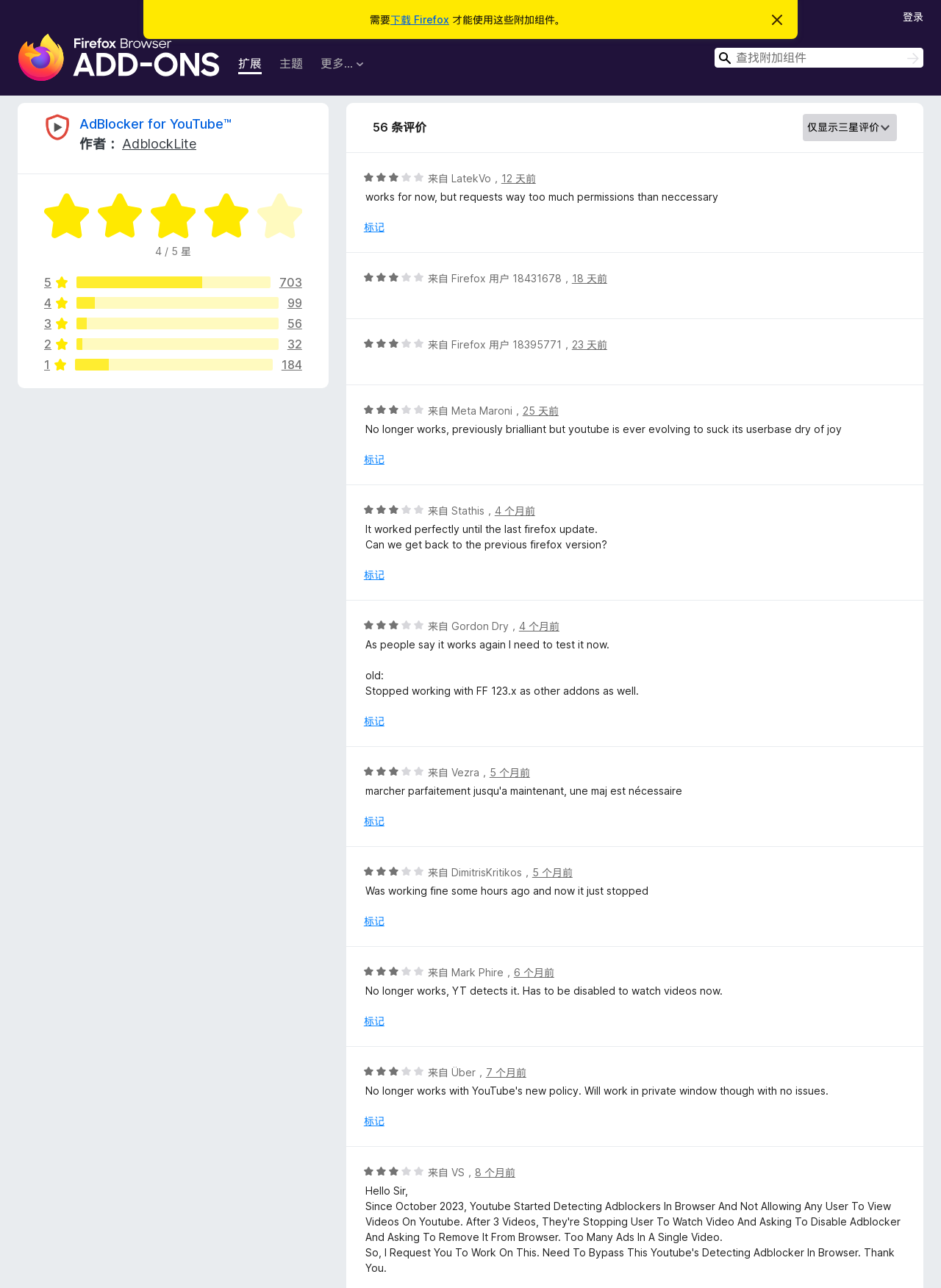What is the rating of AdBlocker for YouTube™?
Please provide a comprehensive answer based on the details in the screenshot.

The rating of AdBlocker for YouTube™ can be found in the header section of the webpage, where it is displayed as '评分 4 / 5'.